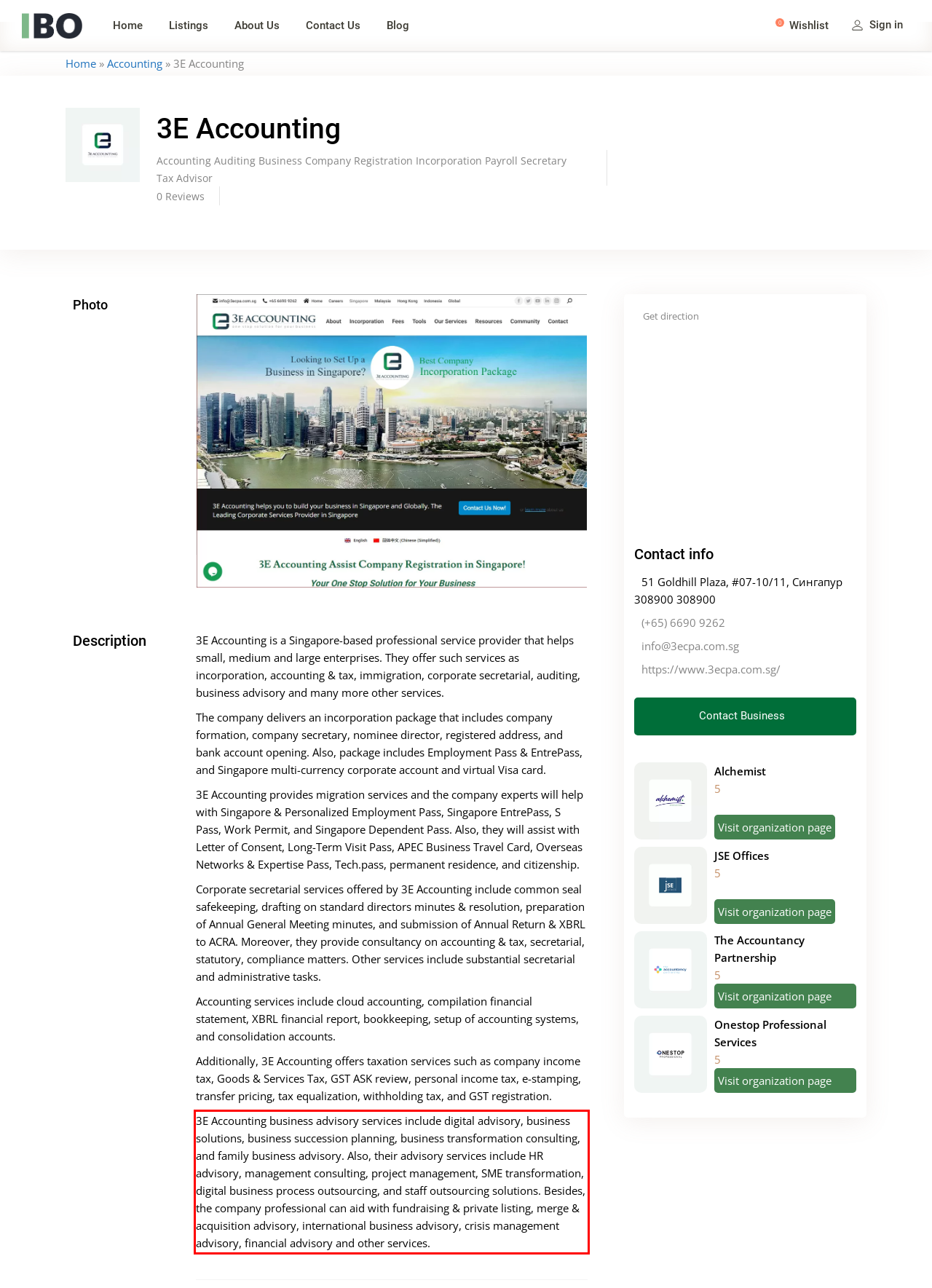Please examine the webpage screenshot and extract the text within the red bounding box using OCR.

3E Accounting business advisory services include digital advisory, business solutions, business succession planning, business transformation consulting, and family business advisory. Also, their advisory services include HR advisory, management consulting, project management, SME transformation, digital business process outsourcing, and staff outsourcing solutions. Besides, the company professional can aid with fundraising & private listing, merge & acquisition advisory, international business advisory, crisis management advisory, financial advisory and other services.